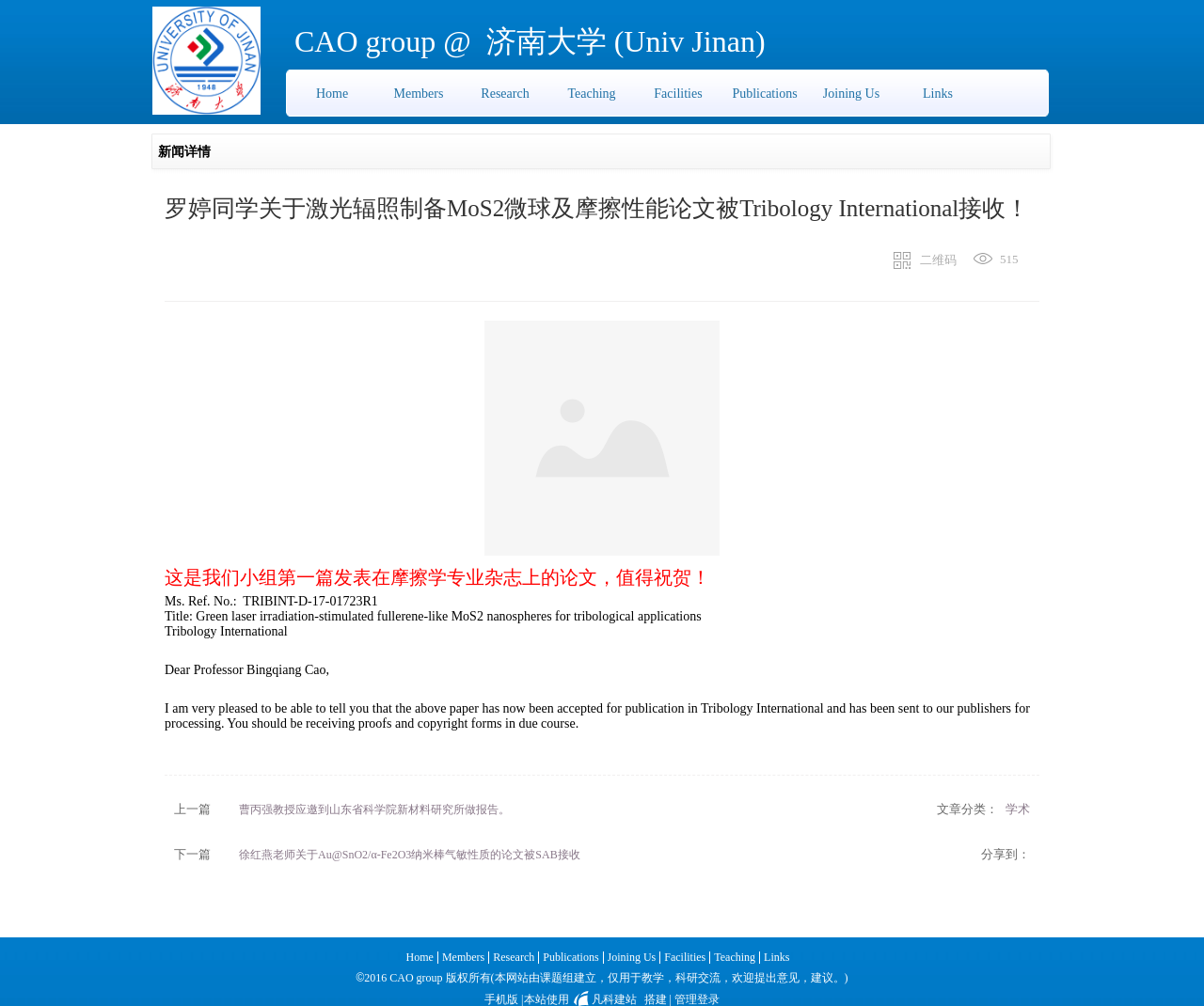Please provide a comprehensive response to the question below by analyzing the image: 
How many main navigation links are there?

There are 8 main navigation links, which are Home, Members, Research, Teaching, Facilities, Publications, Joining Us, and Links. These links can be found in the top navigation bar of the webpage.